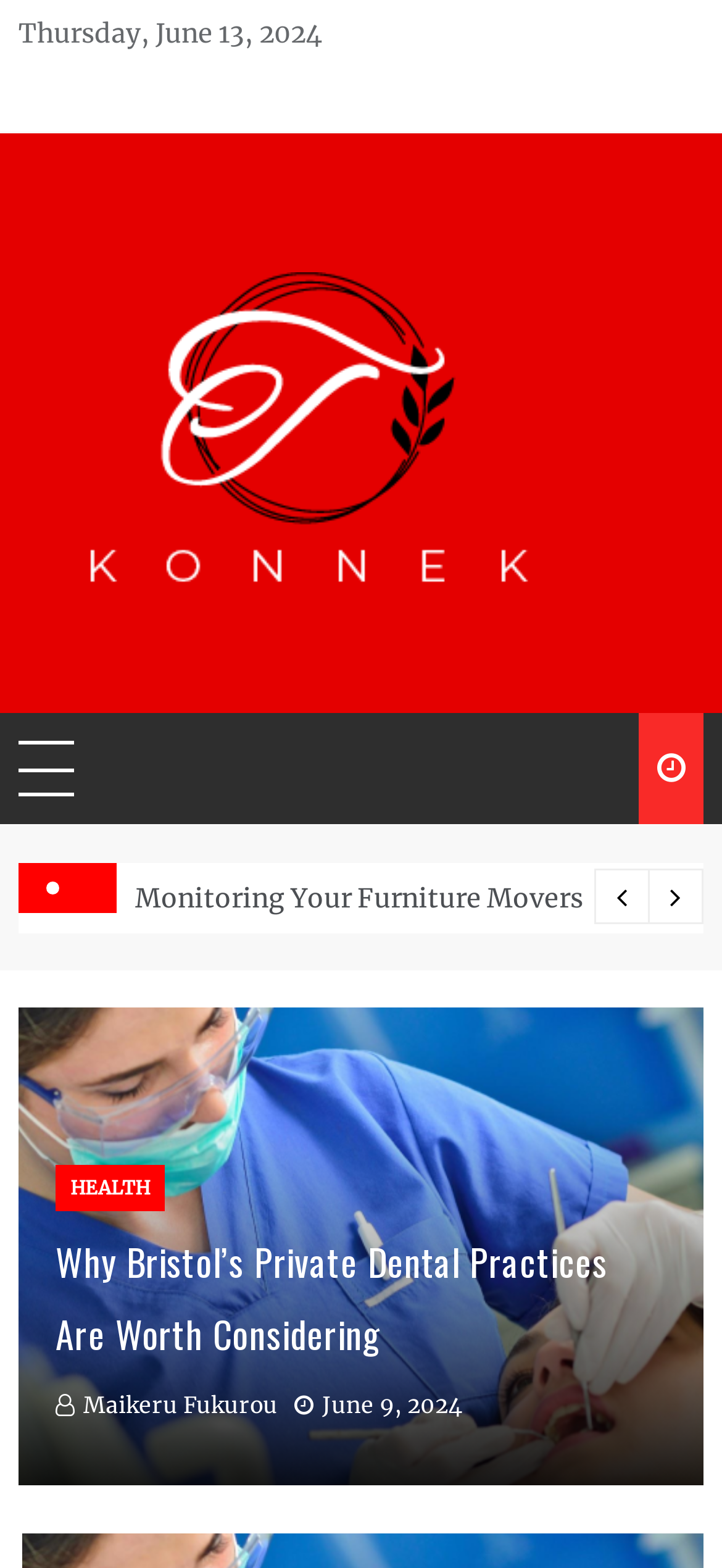What is the date displayed on the webpage?
Provide a detailed answer to the question using information from the image.

The date is displayed at the top of the webpage, which can be found in the StaticText element with the text 'Thursday, June 13, 2024' and bounding box coordinates [0.026, 0.011, 0.446, 0.032].